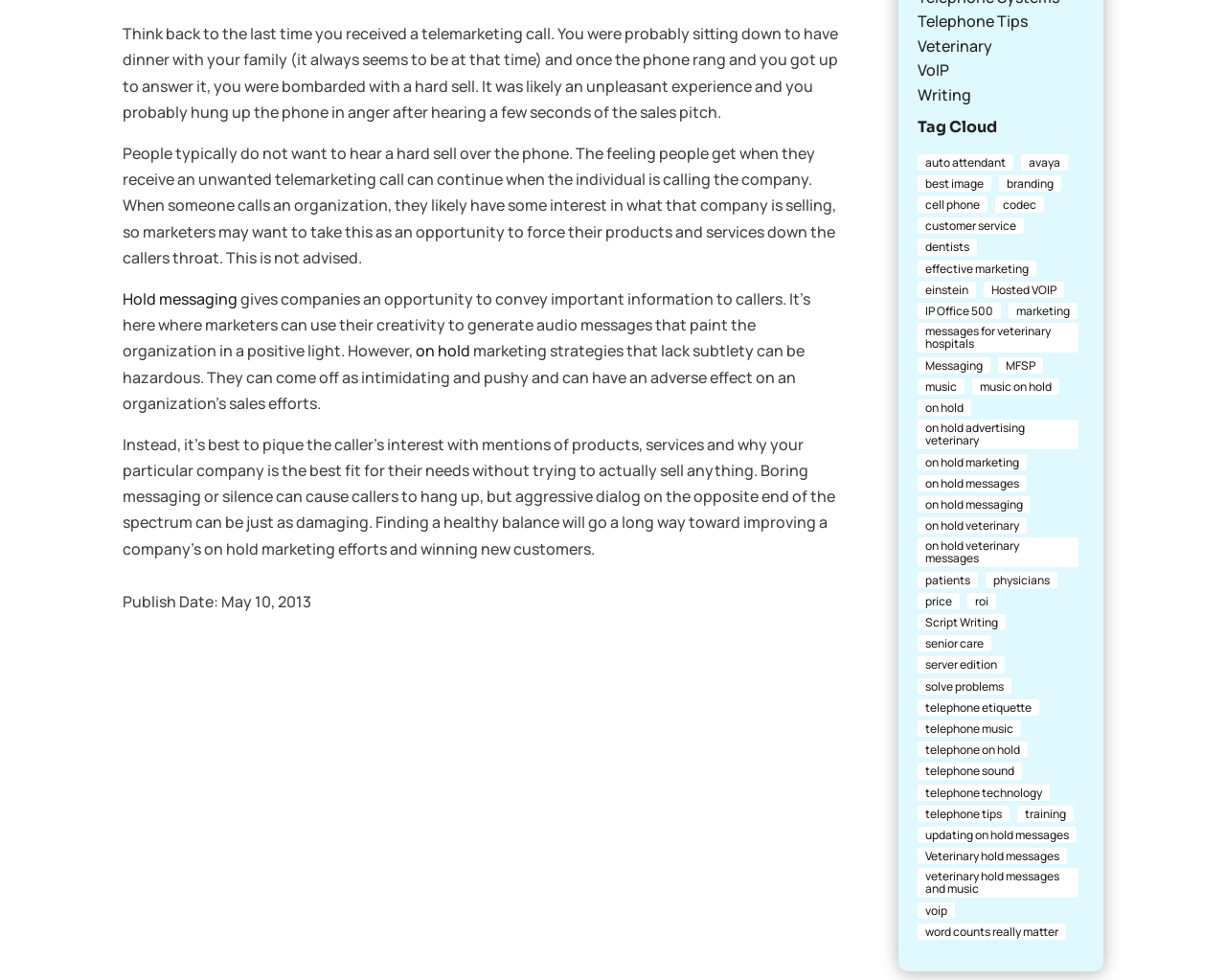What is the purpose of hold messaging?
Using the image as a reference, give a one-word or short phrase answer.

Convey important information